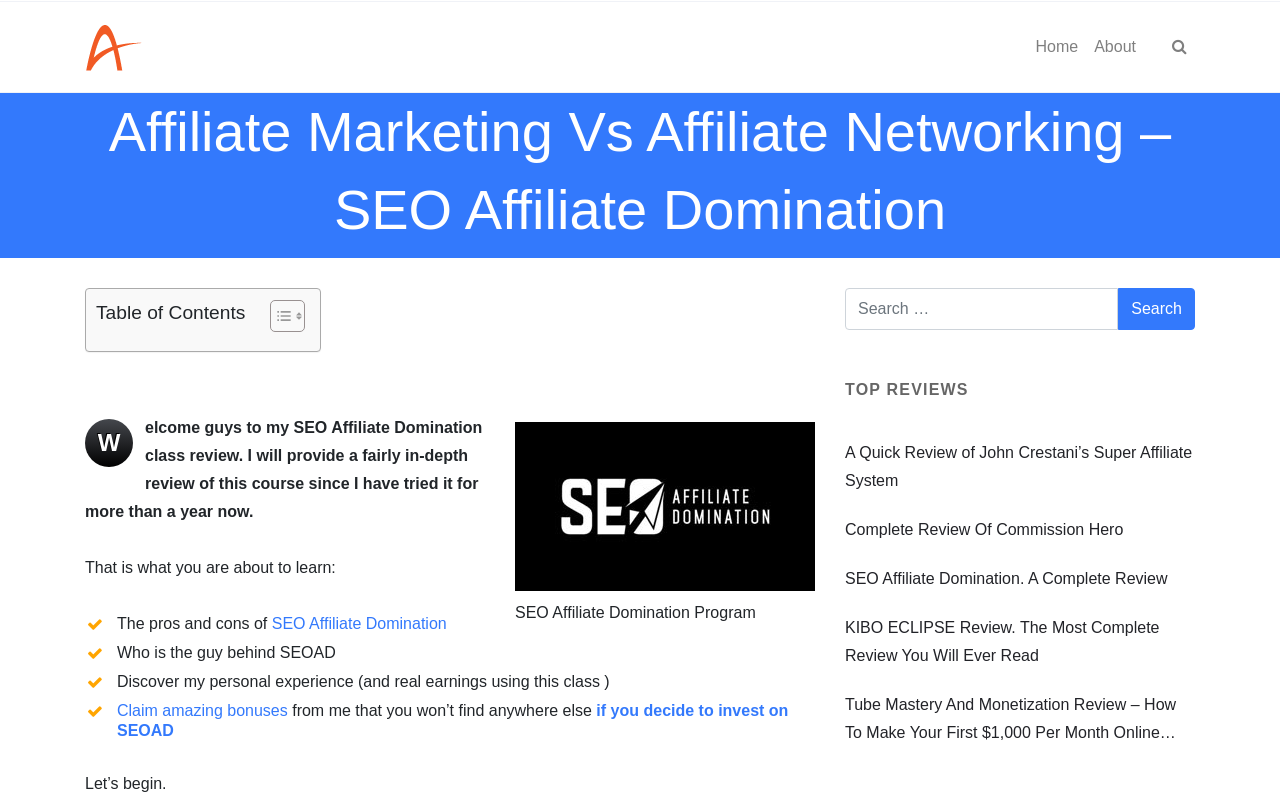Locate the bounding box coordinates of the element's region that should be clicked to carry out the following instruction: "Toggle the table of content". The coordinates need to be four float numbers between 0 and 1, i.e., [left, top, right, bottom].

[0.199, 0.376, 0.235, 0.429]